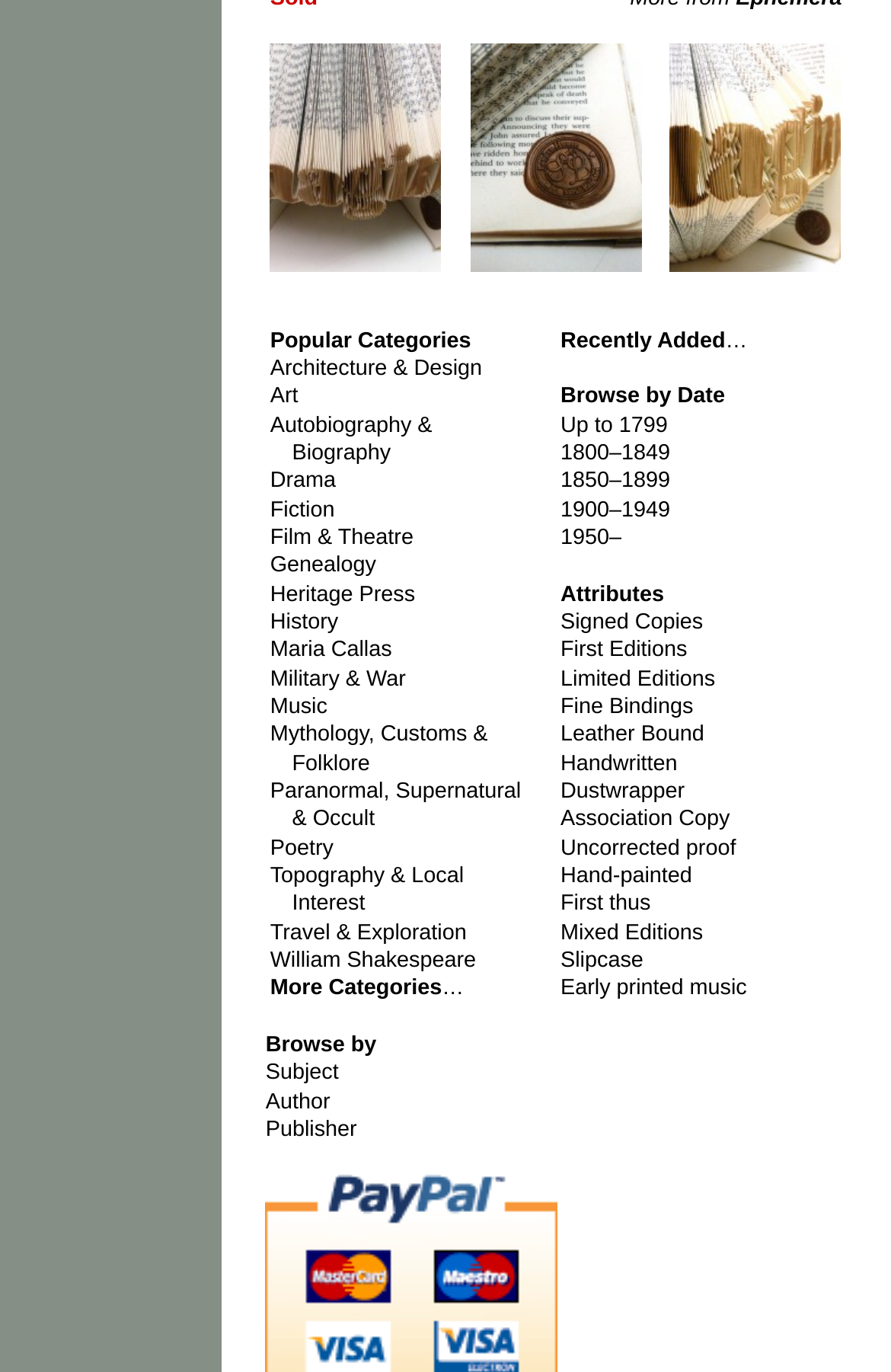Answer the question in a single word or phrase:
How many ways can you browse?

4